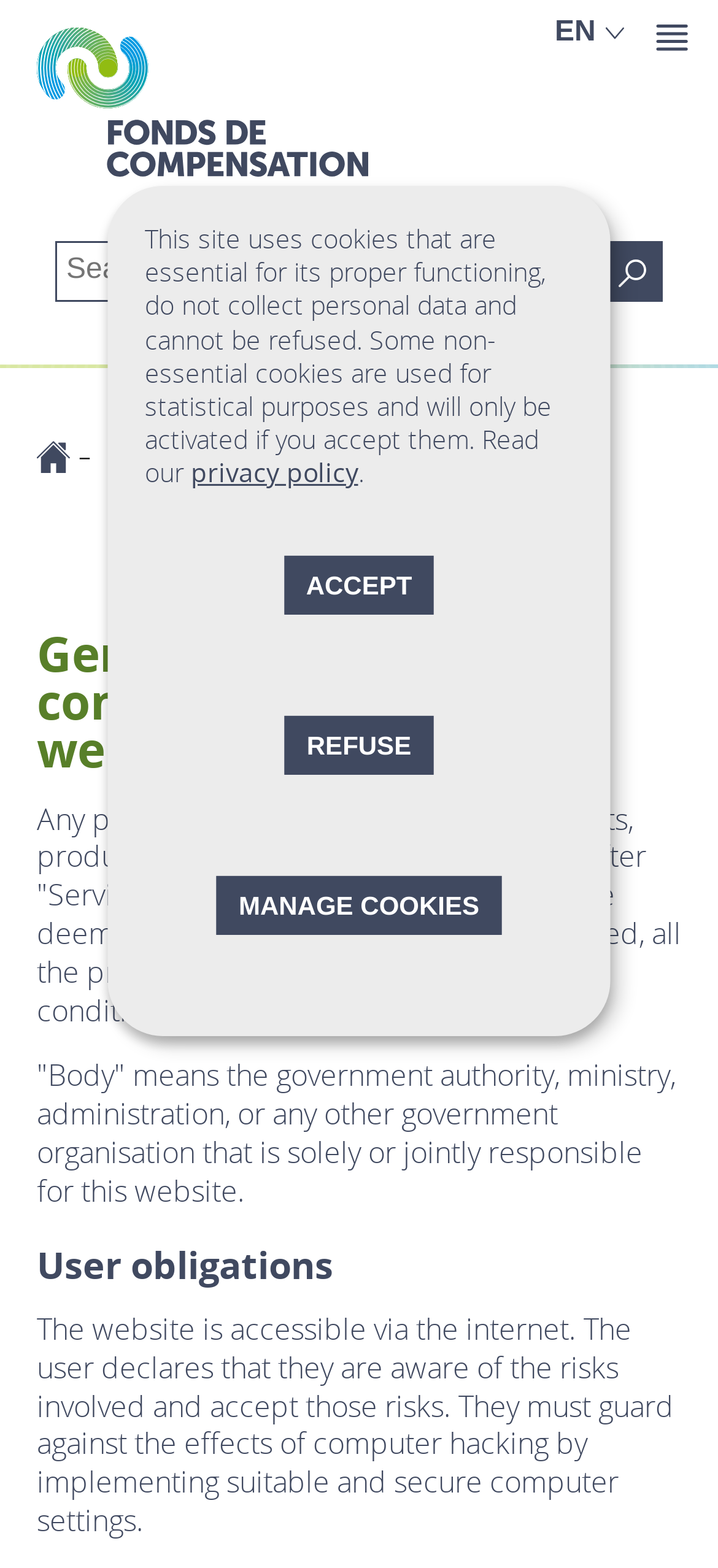Determine the bounding box coordinates of the clickable region to follow the instruction: "Go to main menu".

[0.0, 0.0, 1.0, 0.048]